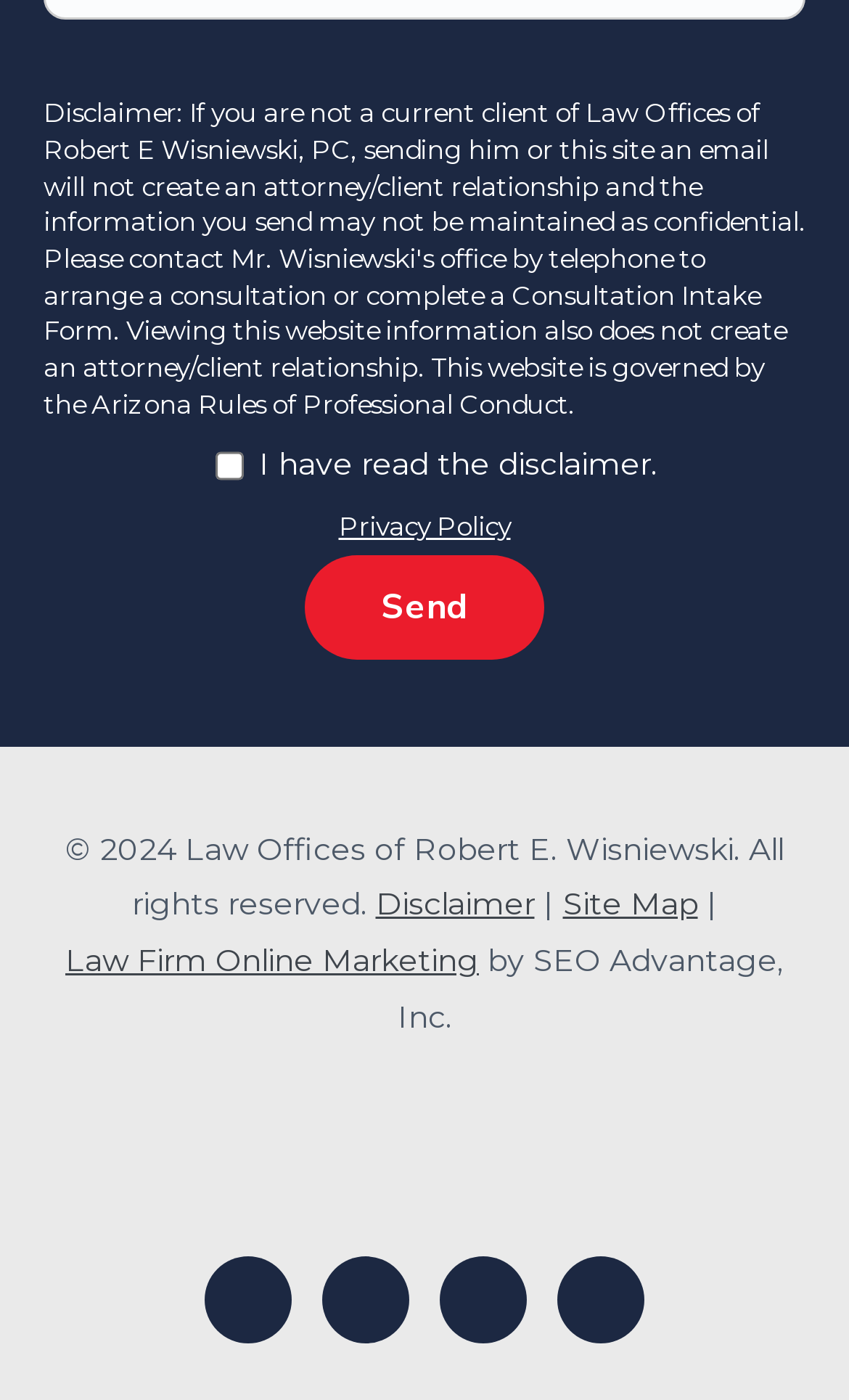How many social media icons are present?
Examine the image and provide an in-depth answer to the question.

I counted the number of link elements with IDs 796, 797, 798, and 799, each containing an image of a social media icon, namely Facebook, Twitter, LinkedIn, and Youtube, respectively.